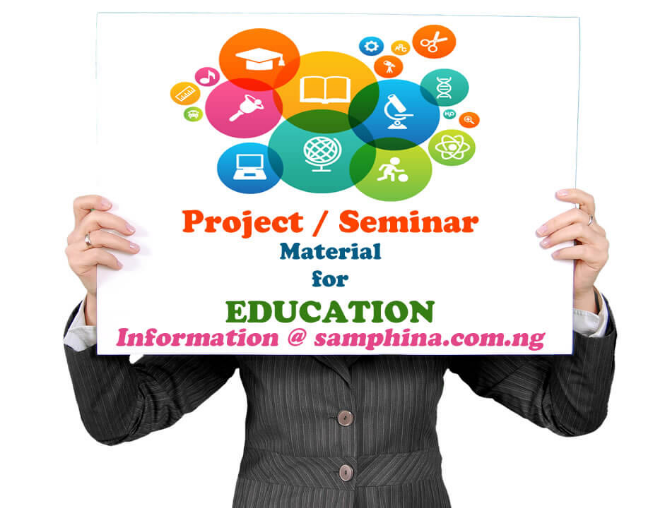What is the theme represented by the globe icon?
We need a detailed and meticulous answer to the question.

The question asks about the theme represented by the globe icon. The caption mentions that the globe icon is one of the various colorful icons representing educational themes. Therefore, the globe icon represents the theme of education.